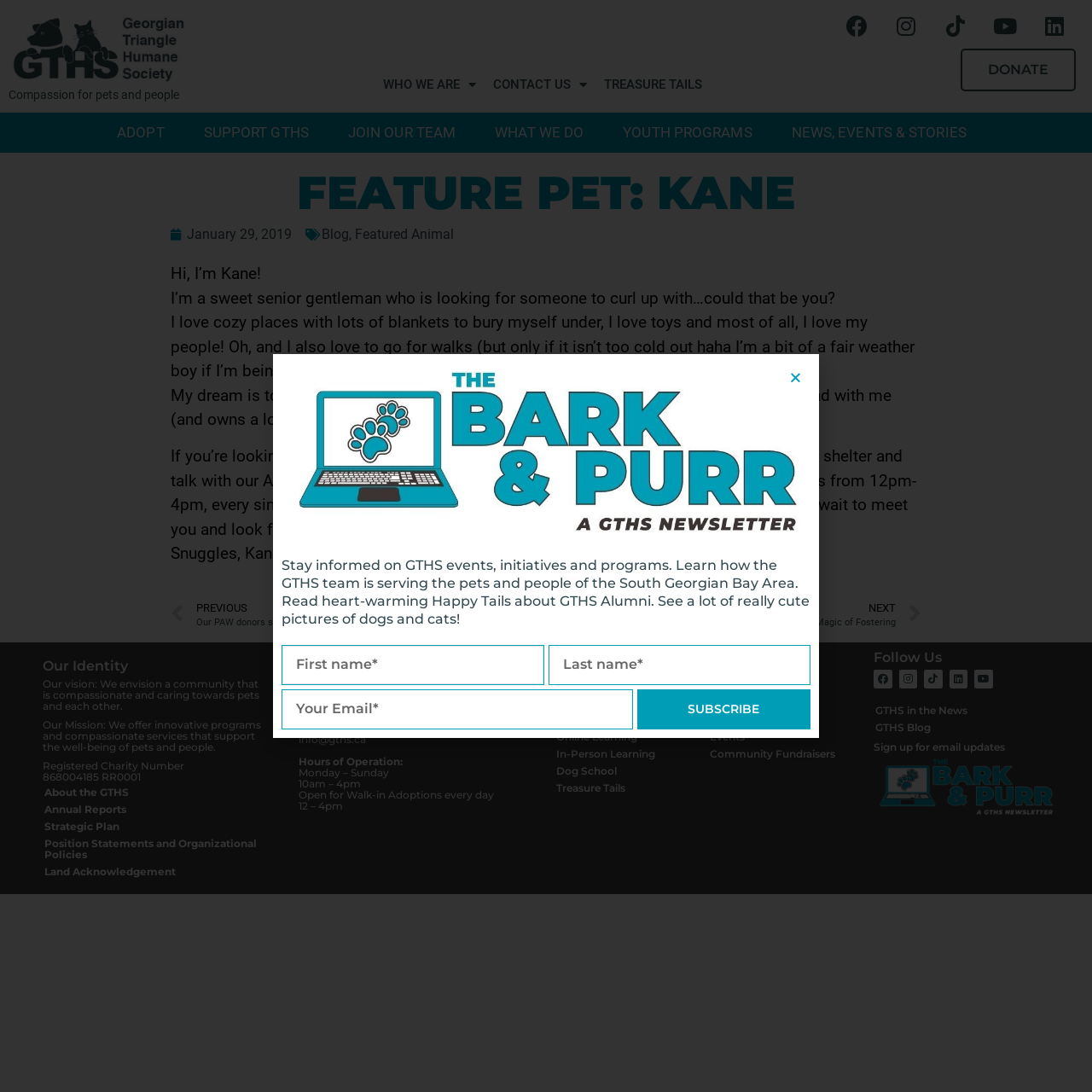Find the bounding box coordinates of the area that needs to be clicked in order to achieve the following instruction: "Get in touch with GTHS". The coordinates should be specified as four float numbers between 0 and 1, i.e., [left, top, right, bottom].

[0.273, 0.656, 0.337, 0.667]